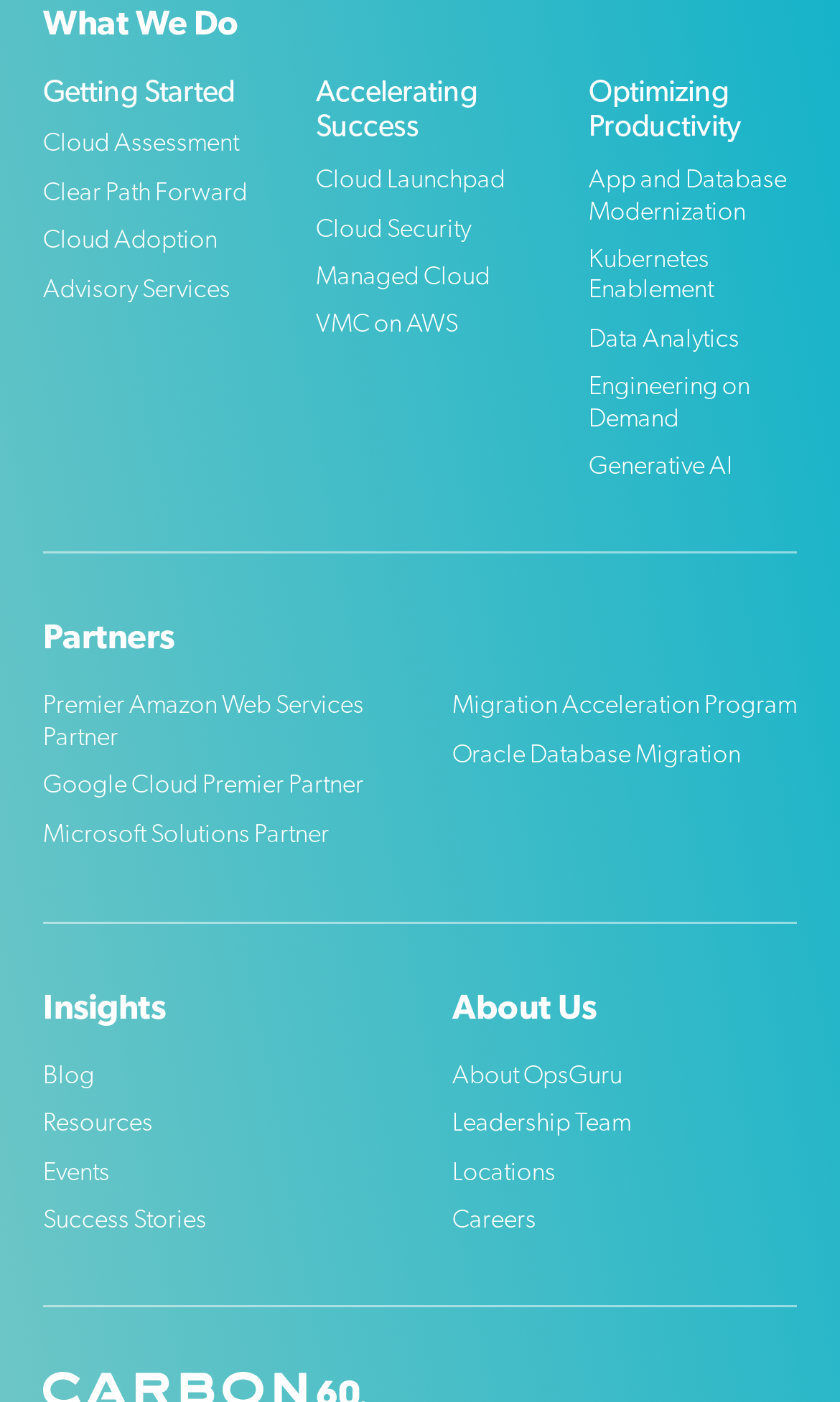What is OpsGuru's partnership status with Amazon Web Services?
Provide a detailed and extensive answer to the question.

According to the webpage, OpsGuru is a Premier Amazon Web Services Partner, as indicated by the link 'Premier Amazon Web Services Partner' under the 'Partners' section.